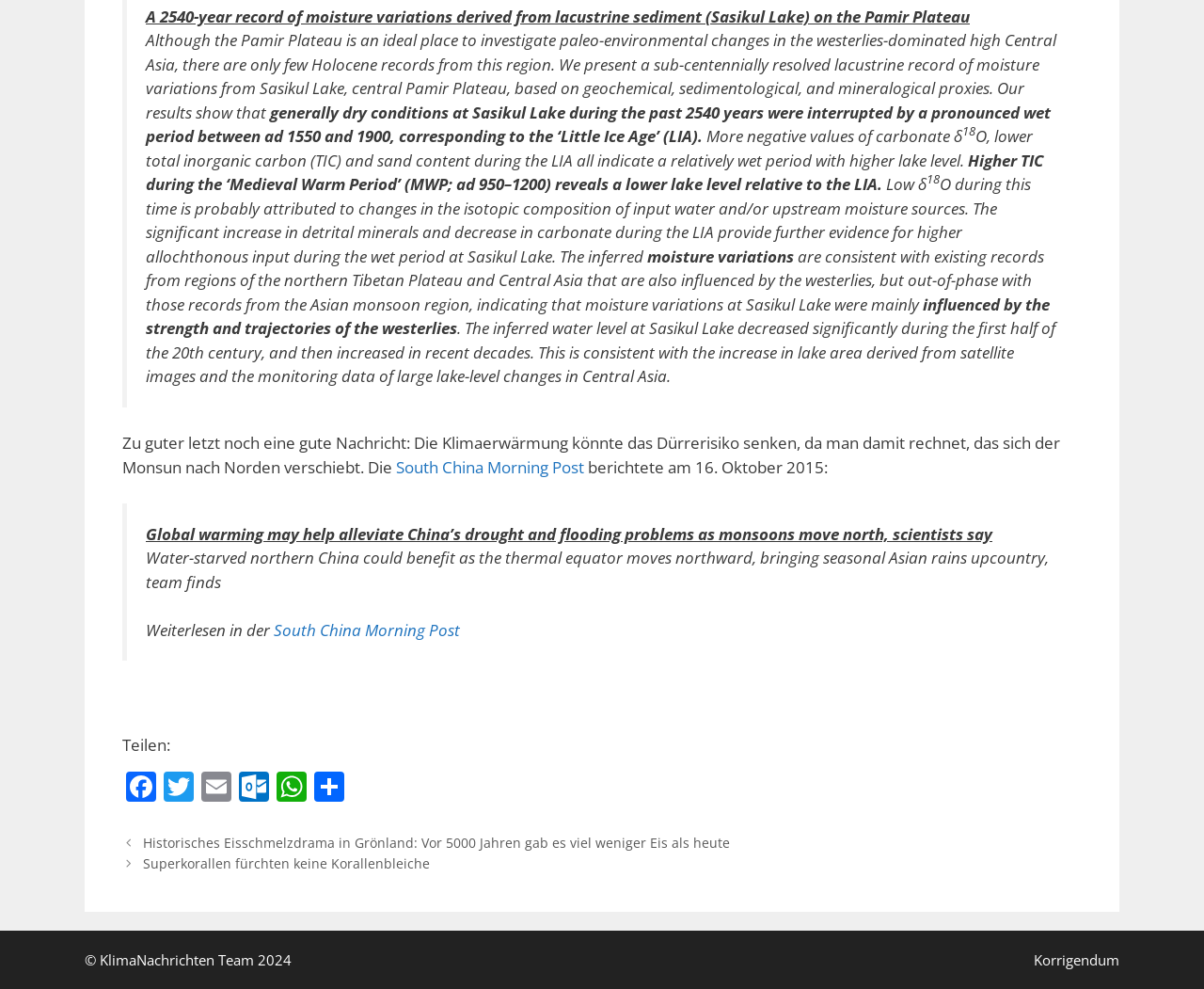Identify the coordinates of the bounding box for the element that must be clicked to accomplish the instruction: "Go to the next page".

[0.102, 0.864, 0.357, 0.882]